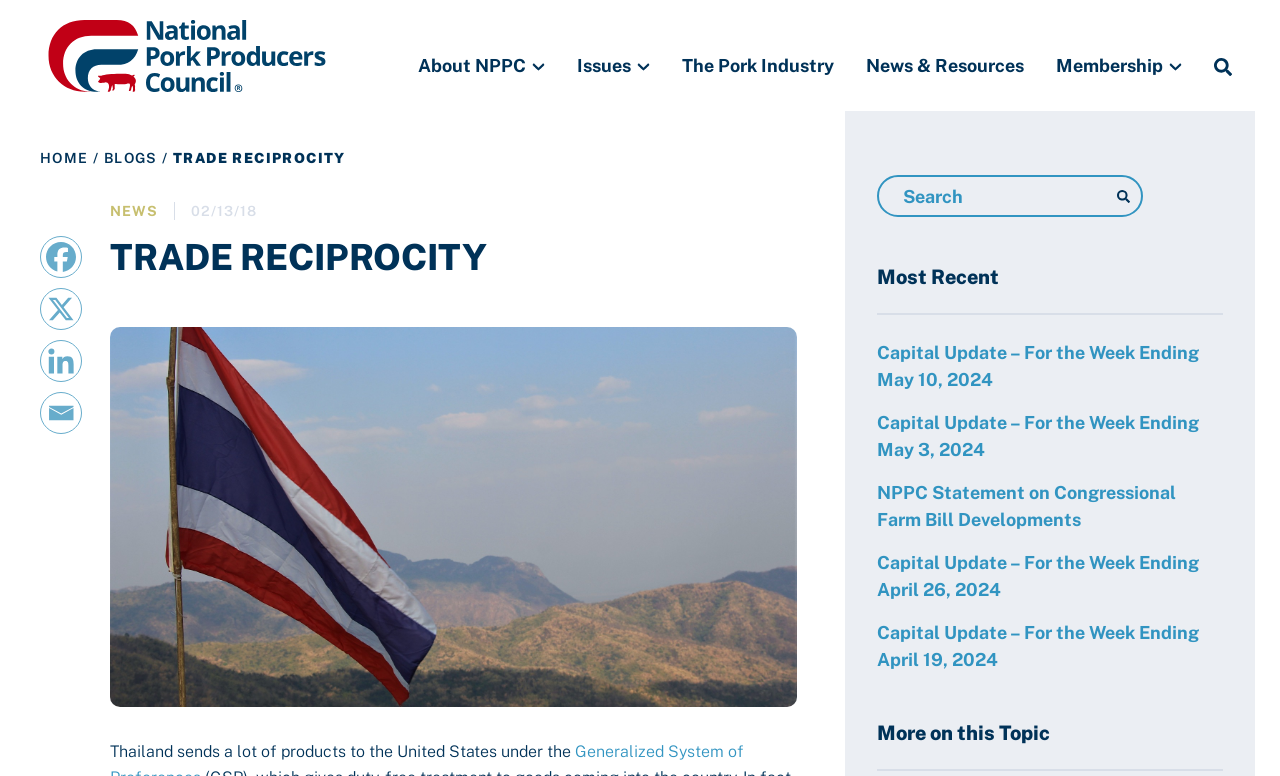Determine the bounding box coordinates of the section I need to click to execute the following instruction: "Click the 'About NPPC' link". Provide the coordinates as four float numbers between 0 and 1, i.e., [left, top, right, bottom].

[0.327, 0.067, 0.411, 0.102]